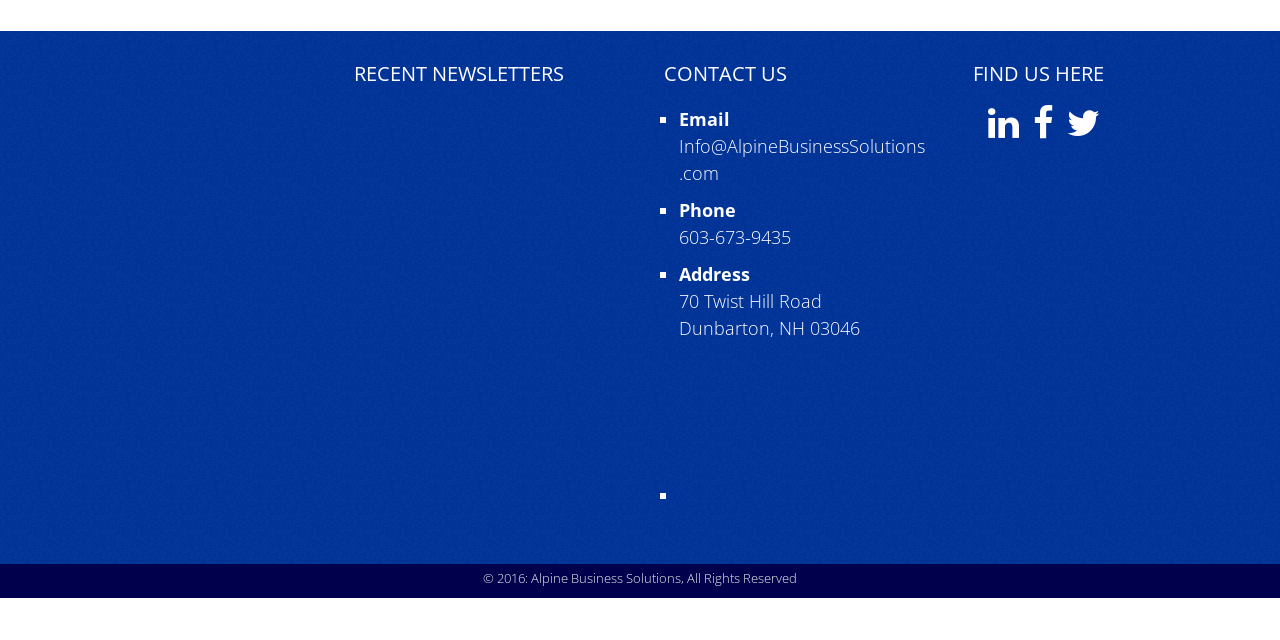Determine the bounding box for the UI element as described: "Pouze nezbytné soubory cookie". The coordinates should be represented as four float numbers between 0 and 1, formatted as [left, top, right, bottom].

None